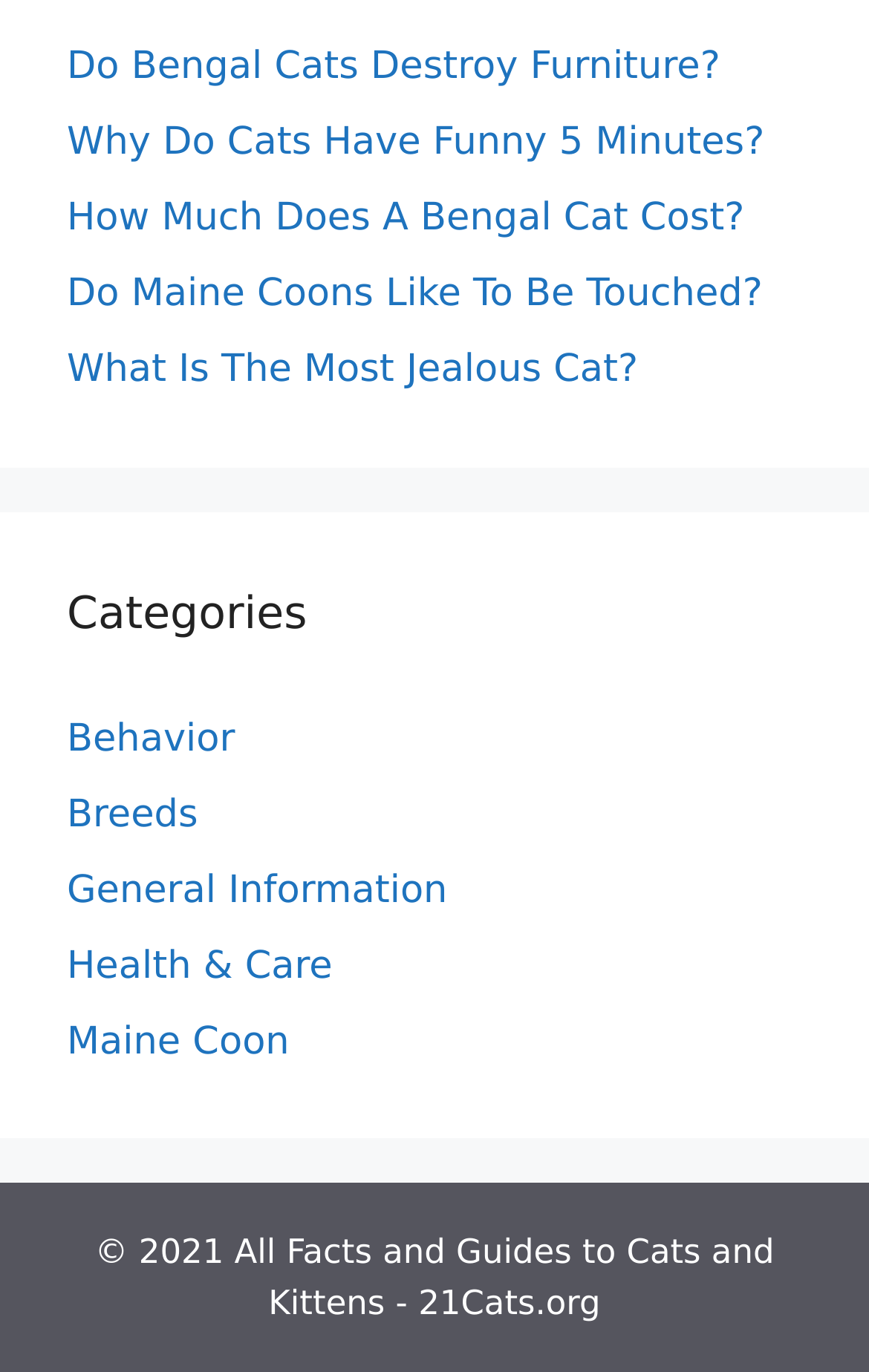Find the bounding box coordinates of the element to click in order to complete the given instruction: "Learn about 'Health & Care' of cats."

[0.077, 0.688, 0.383, 0.72]